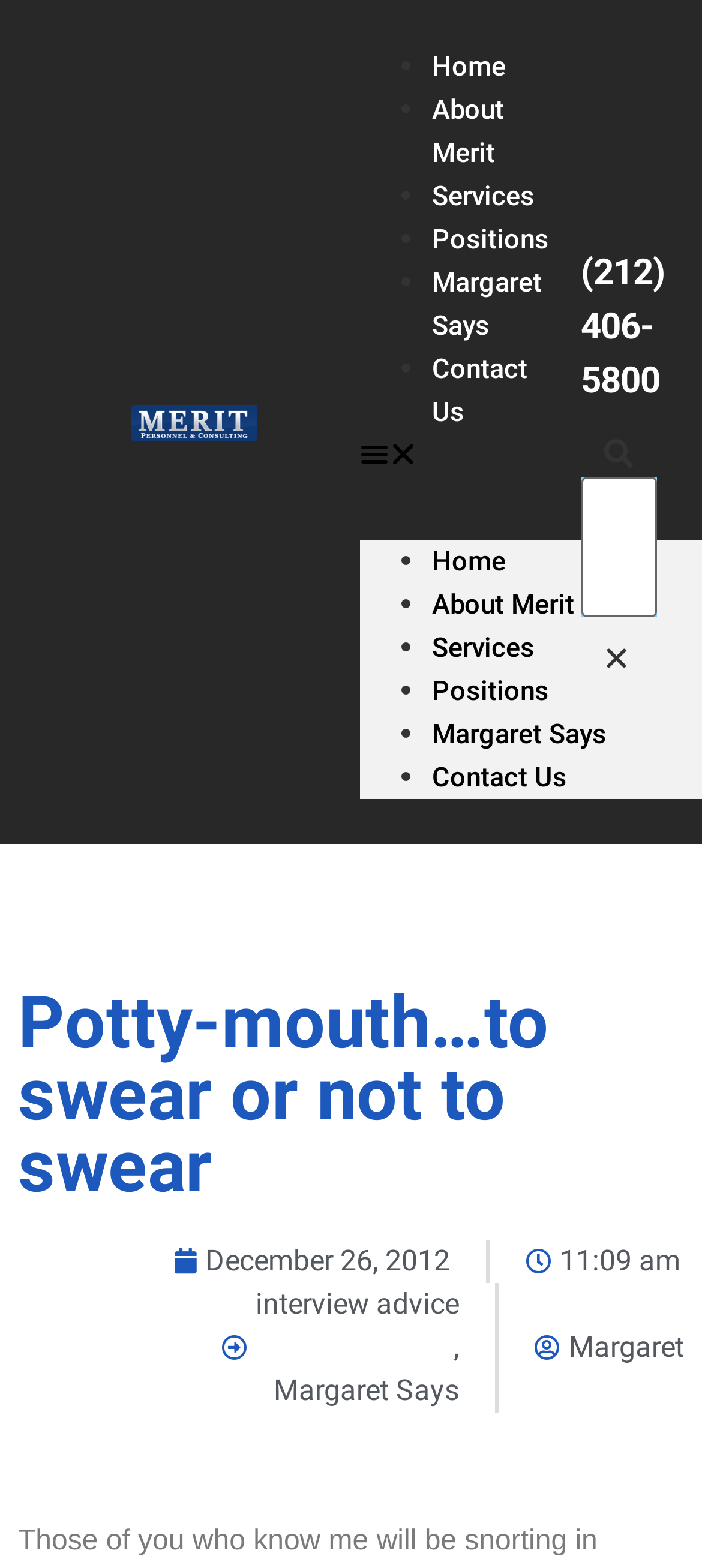Please give a concise answer to this question using a single word or phrase: 
What is the time of the article?

11:09 am